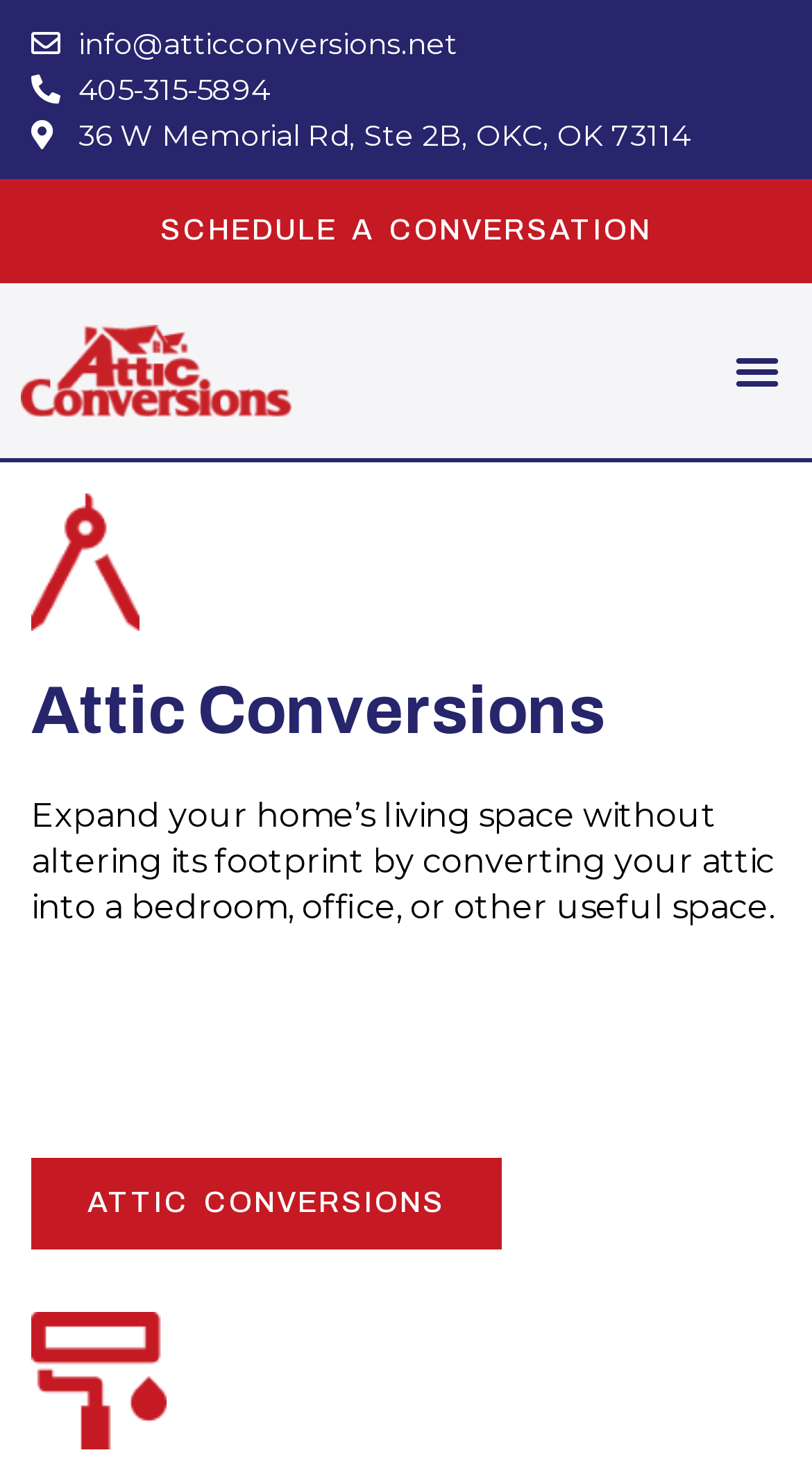Answer succinctly with a single word or phrase:
What is the address of Attic Conversions' office?

36 W Memorial Rd, Ste 2B, OKC, OK 73114